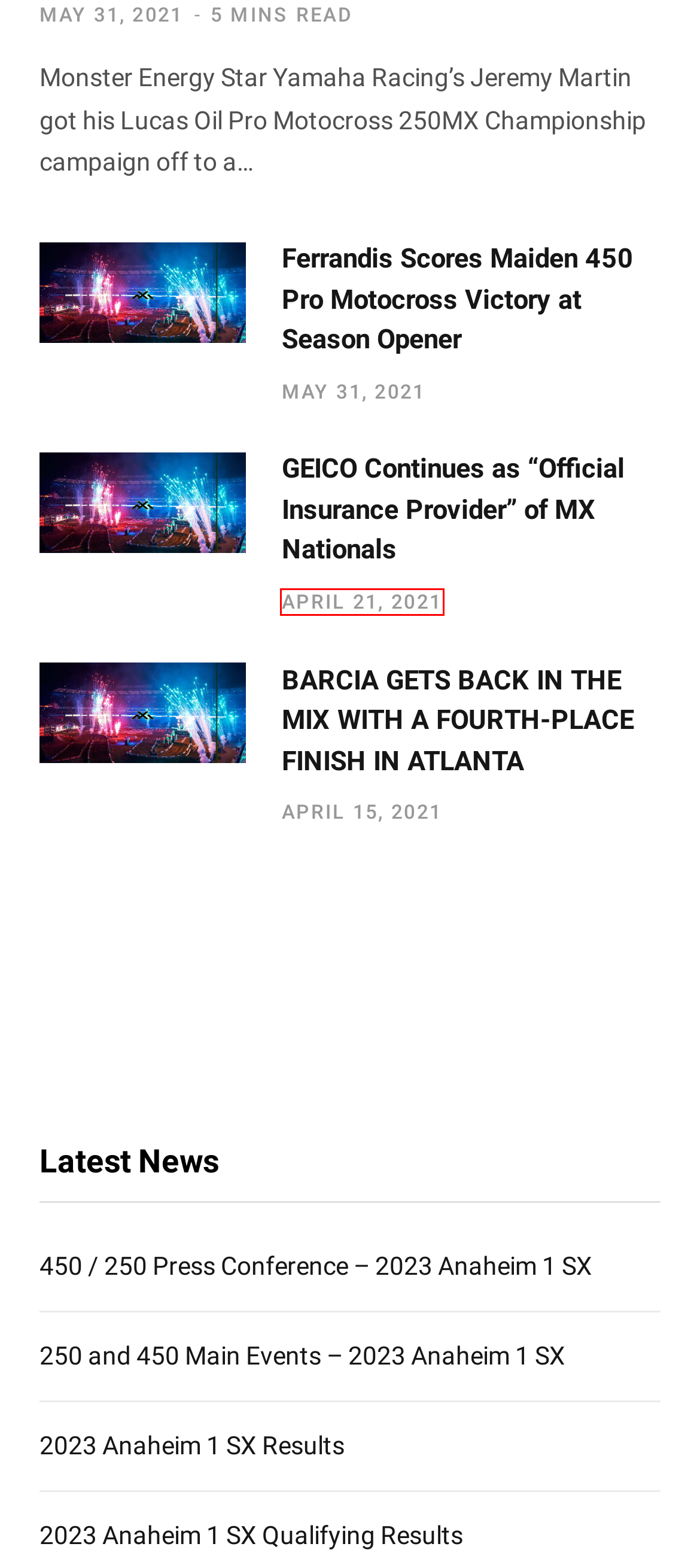Examine the webpage screenshot and identify the UI element enclosed in the red bounding box. Pick the webpage description that most accurately matches the new webpage after clicking the selected element. Here are the candidates:
A. Category: Hard Truth - MotoXAddicts
B. BARCIA GETS BACK IN THE MIX WITH A FOURTH-PLACE FINISH IN ATLANTA - MotoXAddicts
C. GEICO Continues as “Official Insurance Provider” of MX Nationals - MotoXAddicts
D. Category: GNCC Racing - MotoXAddicts
E. Category: AMA Motocross - MotoXAddicts
F. Ferrandis Scores Maiden 450 Pro Motocross Victory at Season Opener - MotoXAddicts
G. Category: Schedules - MotoXAddicts
H. Monster Energy Star Yamaha Racing Starts 250 Pro Motocross Season with Double Podium - MotoXAddicts

C